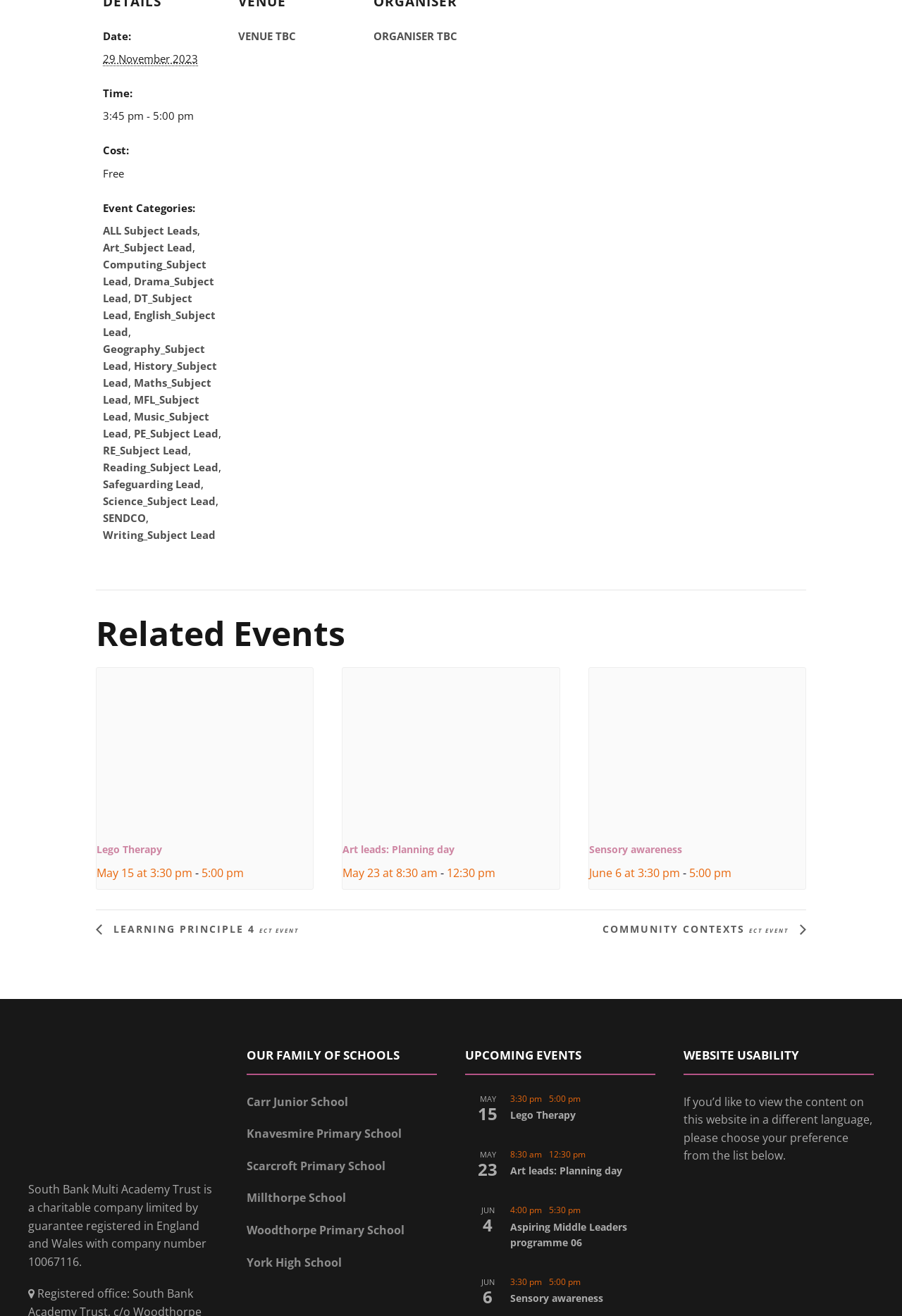Please provide the bounding box coordinates for the element that needs to be clicked to perform the instruction: "Check related events". The coordinates must consist of four float numbers between 0 and 1, formatted as [left, top, right, bottom].

[0.106, 0.448, 0.894, 0.496]